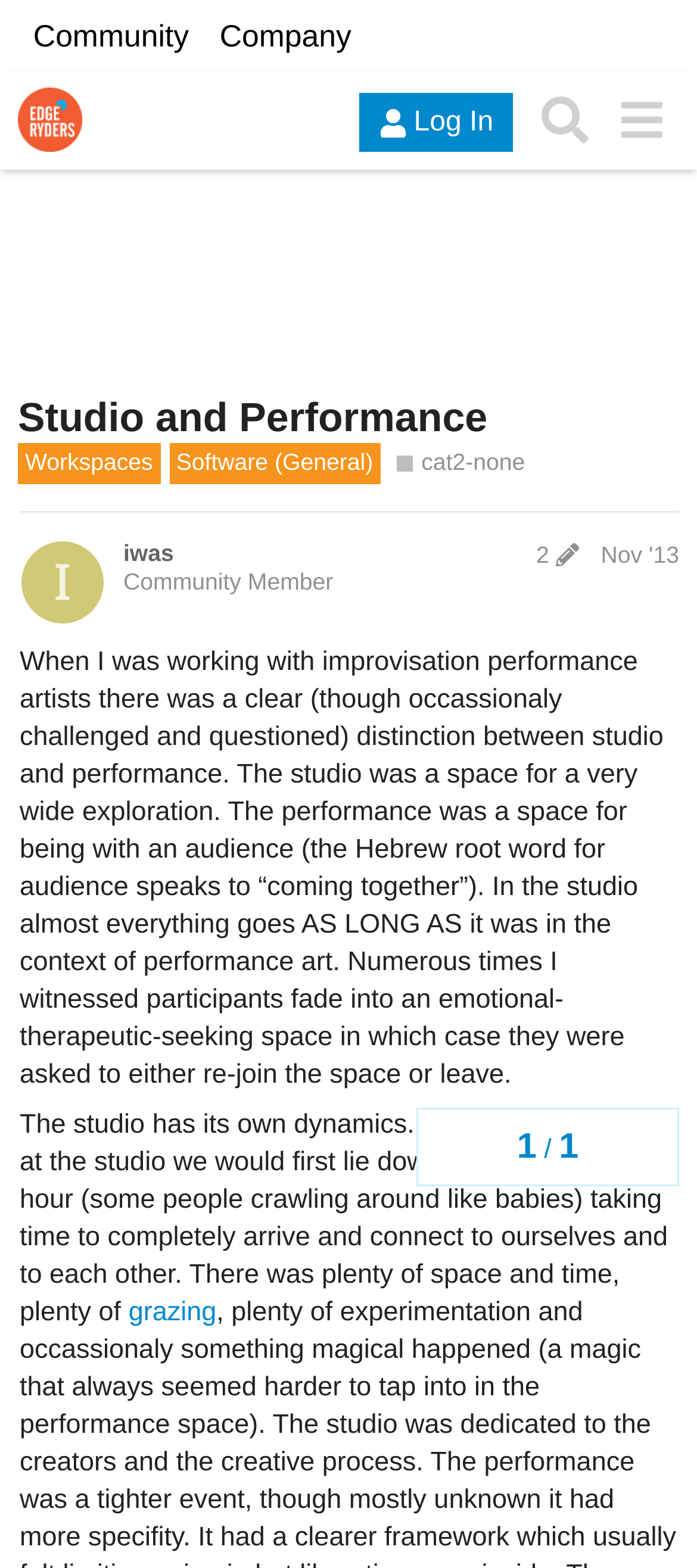Find the bounding box coordinates for the area that should be clicked to accomplish the instruction: "Click on the 'Log In' button".

[0.516, 0.06, 0.736, 0.097]